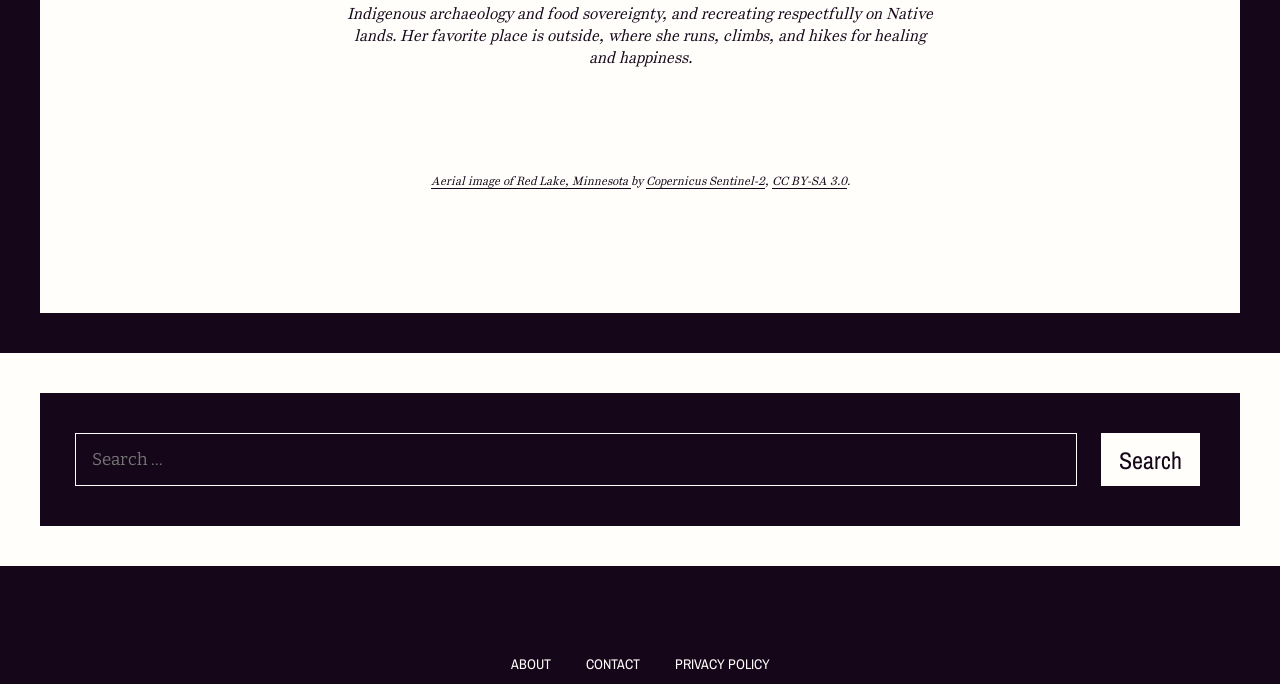Reply to the question with a single word or phrase:
What is the name of the satellite that captured the aerial image?

Copernicus Sentinel-2